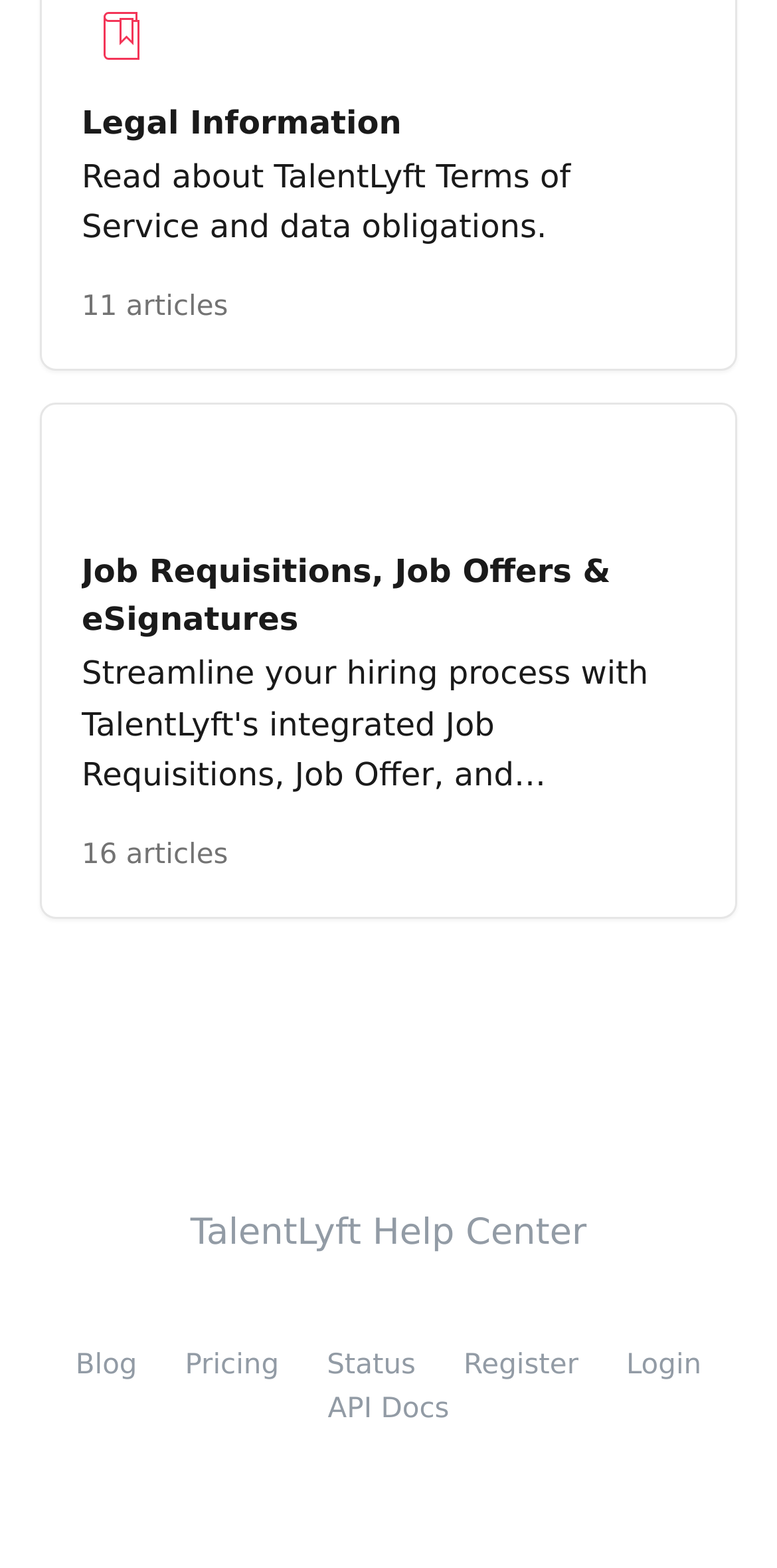Locate the bounding box coordinates of the element's region that should be clicked to carry out the following instruction: "browse November 2019". The coordinates need to be four float numbers between 0 and 1, i.e., [left, top, right, bottom].

None